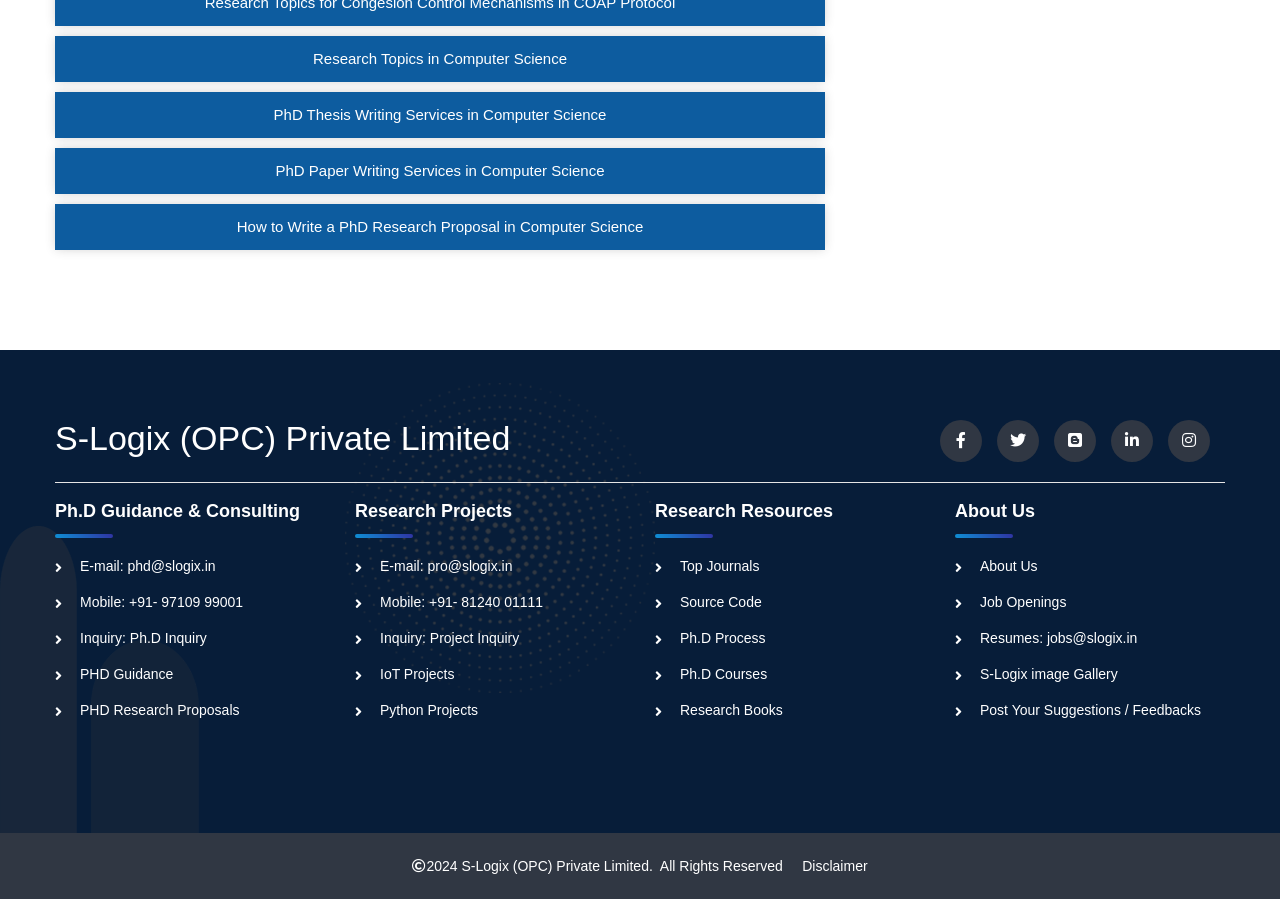Identify the bounding box coordinates necessary to click and complete the given instruction: "Send an email to phd@slogix.in".

[0.043, 0.621, 0.168, 0.639]